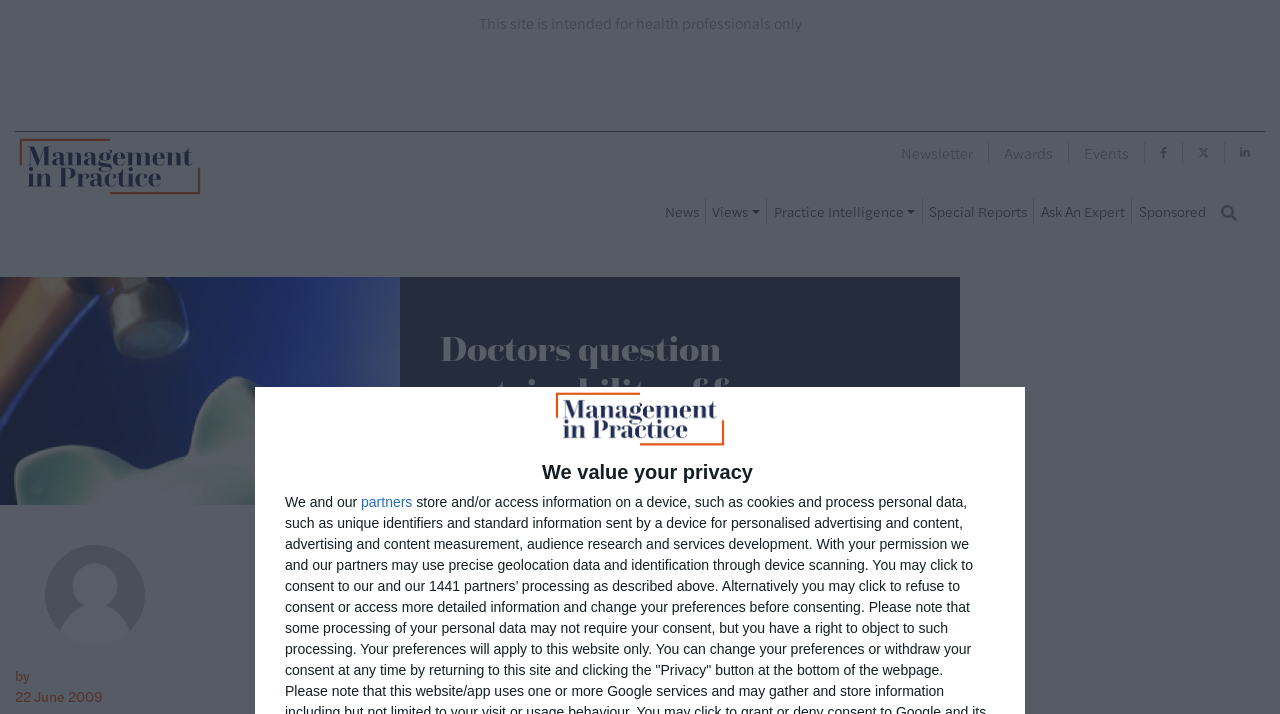Locate the bounding box coordinates of the area to click to fulfill this instruction: "Click the 'News' link". The bounding box should be presented as four float numbers between 0 and 1, in the order [left, top, right, bottom].

[0.514, 0.277, 0.551, 0.316]